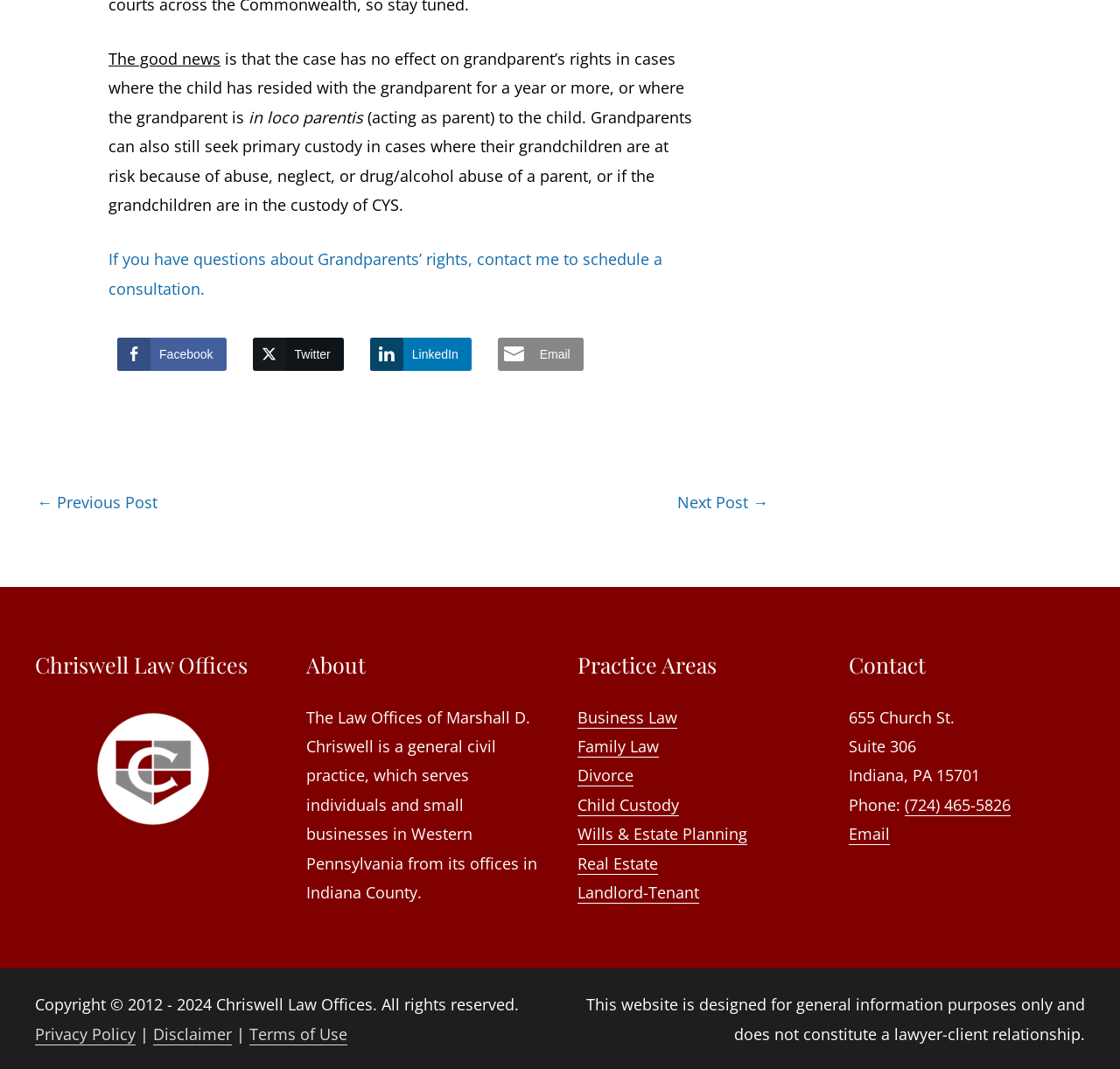What is the phone number of the law office?
Please answer using one word or phrase, based on the screenshot.

(724) 465-5826